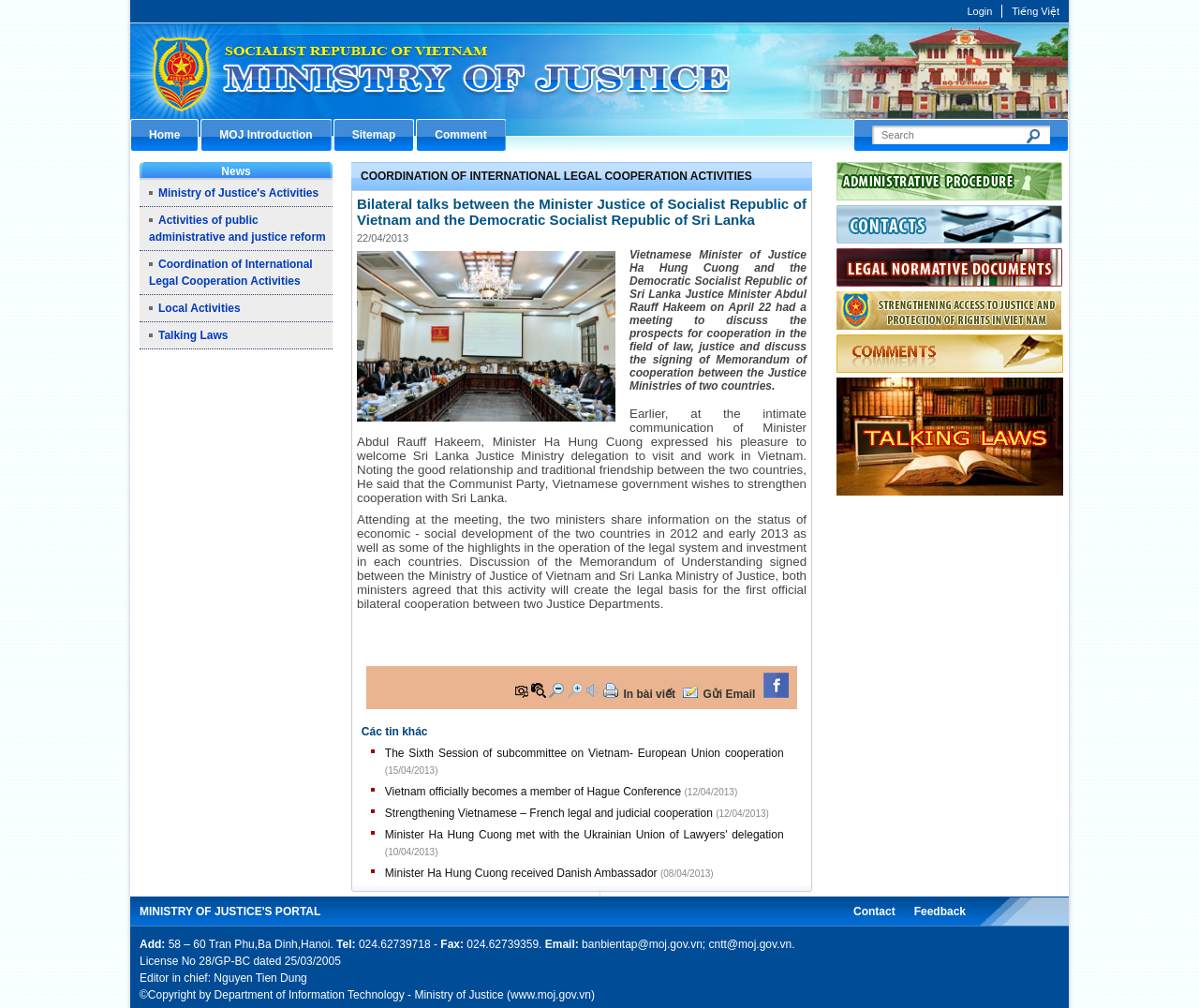Find and provide the bounding box coordinates for the UI element described here: "In bài viết". The coordinates should be given as four float numbers between 0 and 1: [left, top, right, bottom].

[0.52, 0.682, 0.563, 0.695]